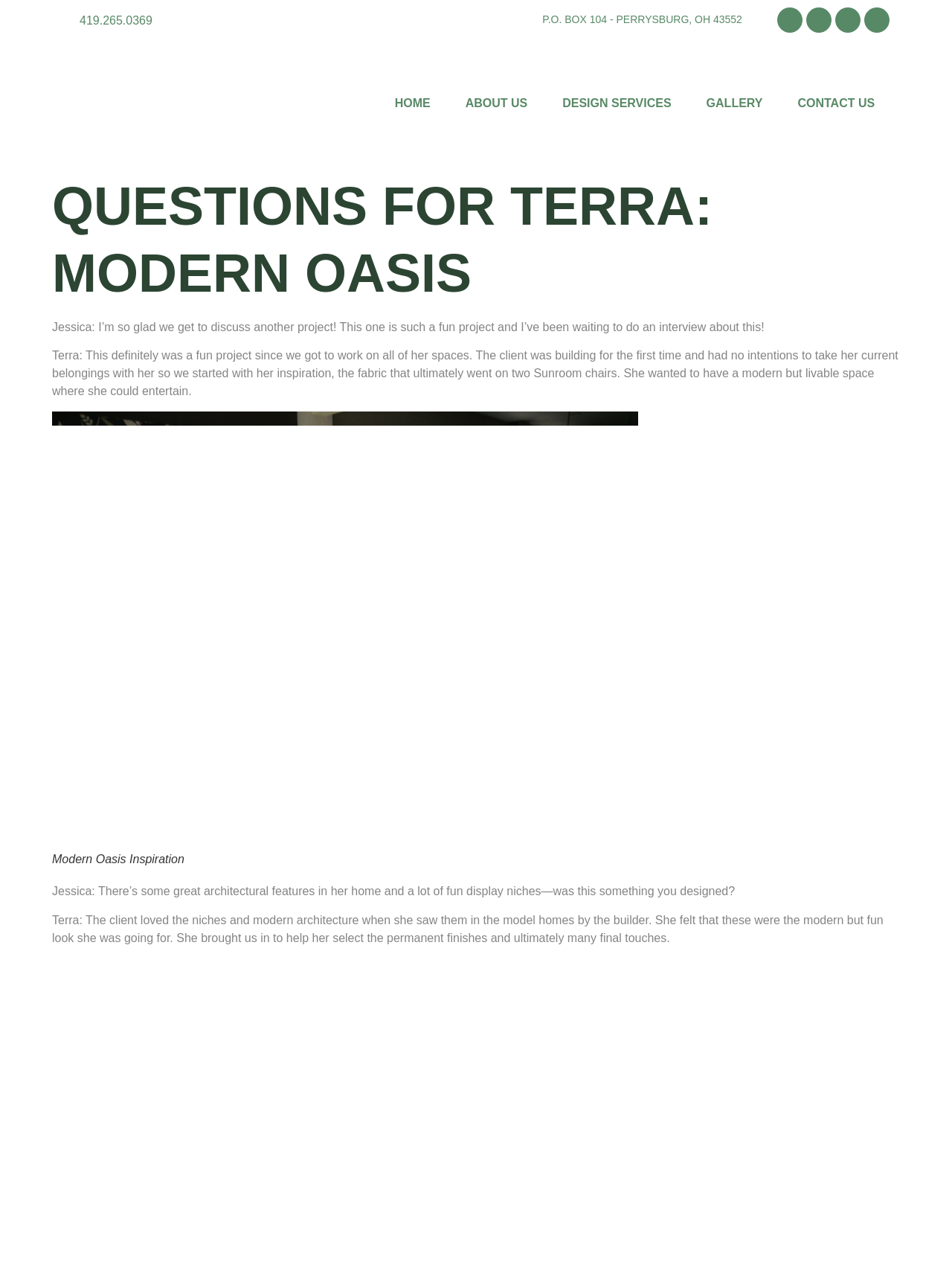What is the name of the project being discussed?
Offer a detailed and exhaustive answer to the question.

The name of the project can be found in the figure element, which is described as 'Modern Oasis' and has an image with the same name.